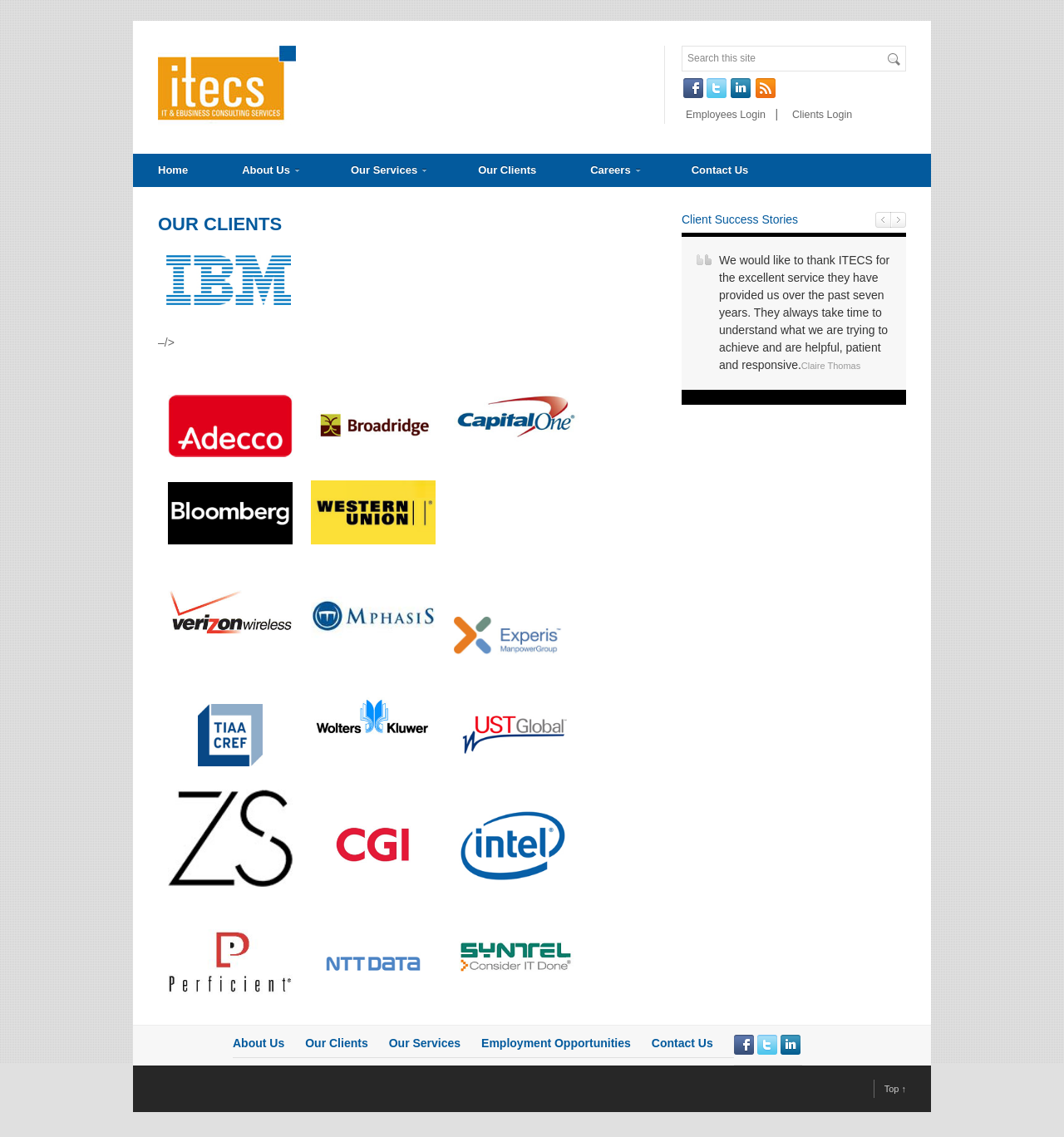Could you find the bounding box coordinates of the clickable area to complete this instruction: "Login as an employee"?

[0.641, 0.096, 0.719, 0.106]